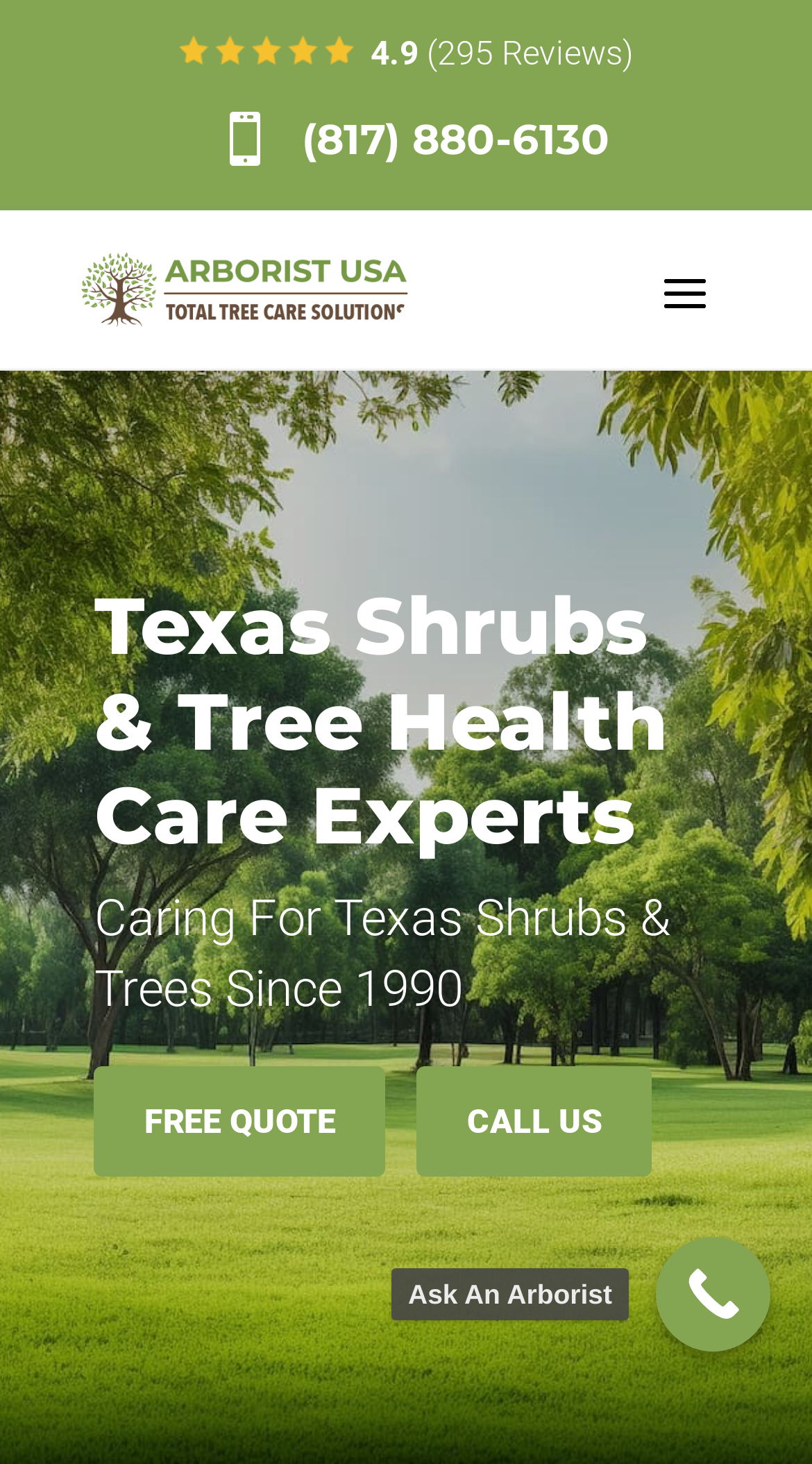Generate an in-depth caption that captures all aspects of the webpage.

The webpage is about Arborist USA, a tree and shrub pest treatment service provider in Penelope, Texas. At the top left, there is a logo of Arborist USA, accompanied by an image with a 5-star rating and a review count of 295. Below the logo, there is a table with a phone number, (817) 880-6130, which is also a clickable link.

On the top right, there is a heading that reads "Texas Shrubs & Tree Health Care Experts". Below this heading, there is a paragraph of text that states "Caring For Texas Shrubs & Trees Since 1990". 

In the middle of the page, there are two prominent buttons, one for "FREE QUOTE" and another for "CALL US", which are likely calls-to-action for potential customers. 

At the very bottom of the page, there is a link to "Ask An Arborist".